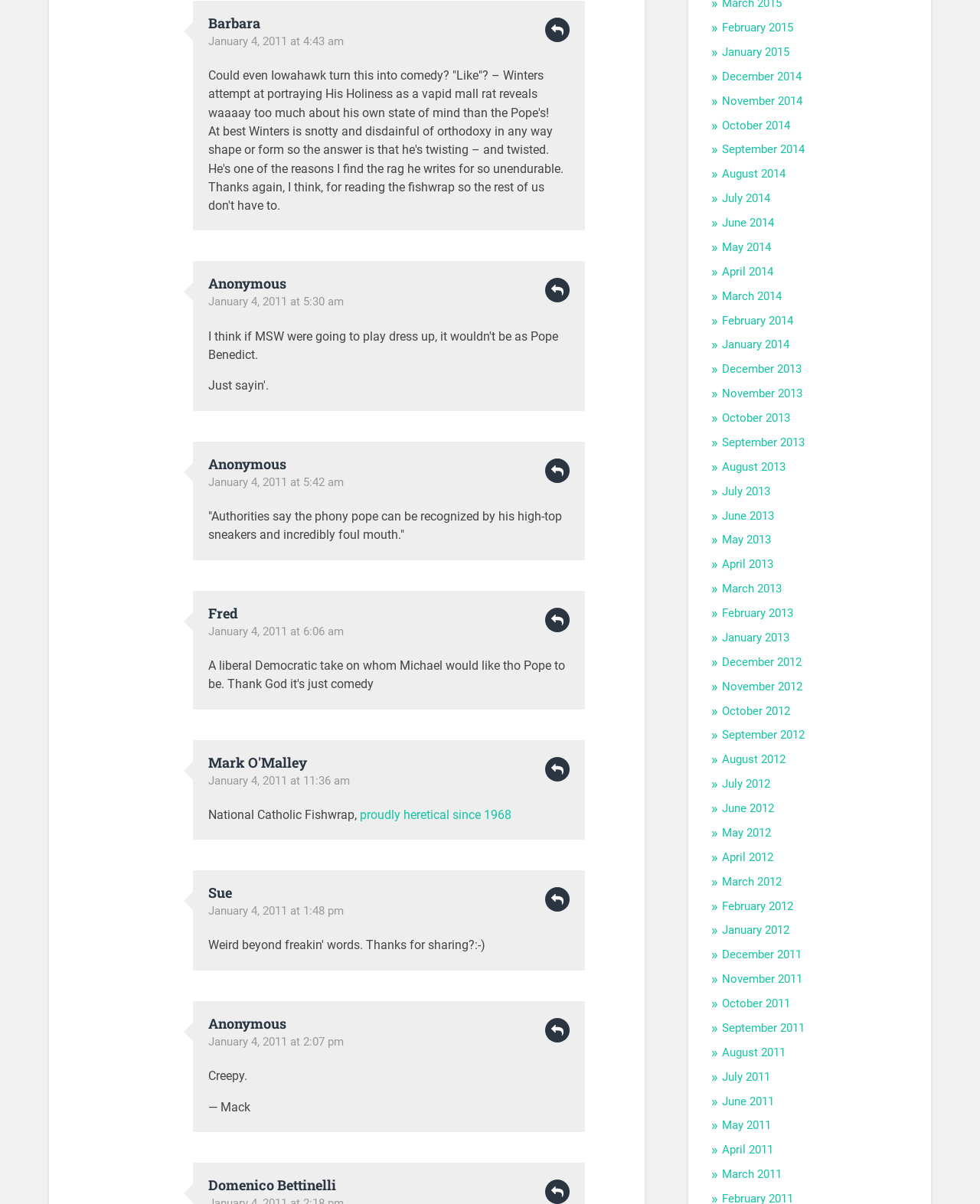How many months are listed in the archive section?
Could you answer the question with a detailed and thorough explanation?

The archive section lists months from February 2015 to January 2011, which is a total of 36 months.